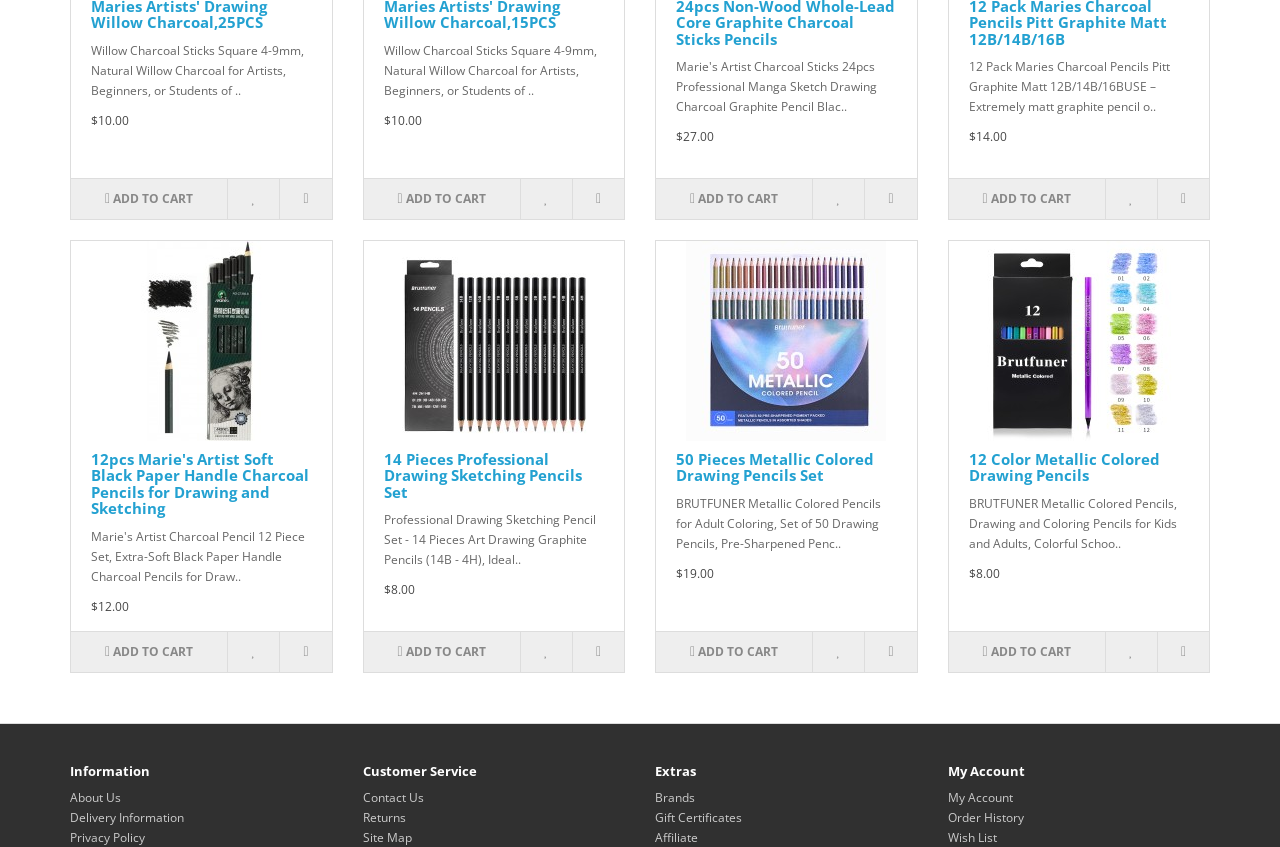Locate the bounding box of the UI element described by: "Affiliate" in the given webpage screenshot.

[0.512, 0.979, 0.545, 0.999]